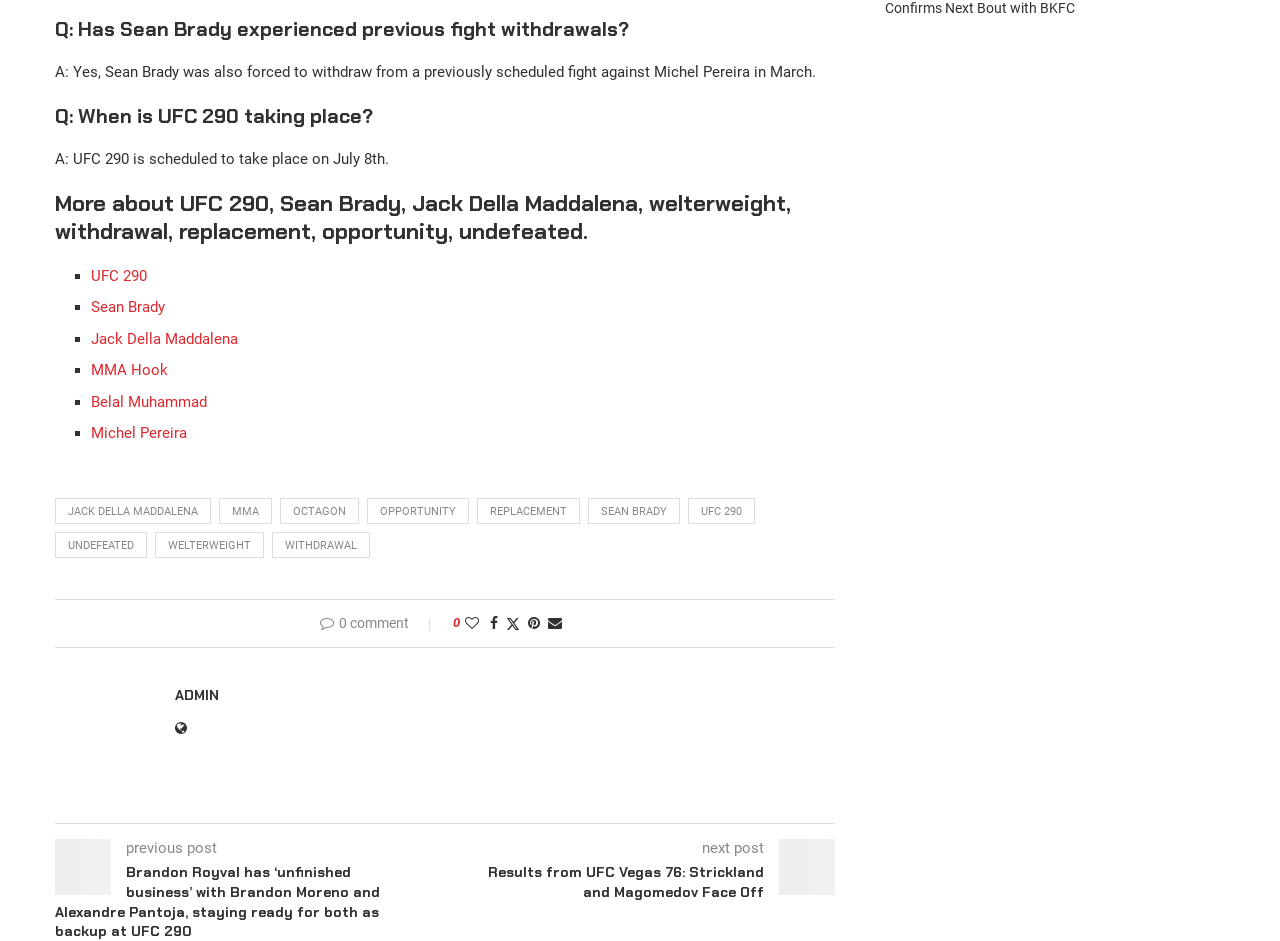What is the name of the opponent Sean Brady was supposed to fight before withdrawal?
Can you provide an in-depth and detailed response to the question?

The answer can be found in the first question-answer pair on the webpage, where it is stated that 'Sean Brady was also forced to withdraw from a previously scheduled fight against Michel Pereira in March.'